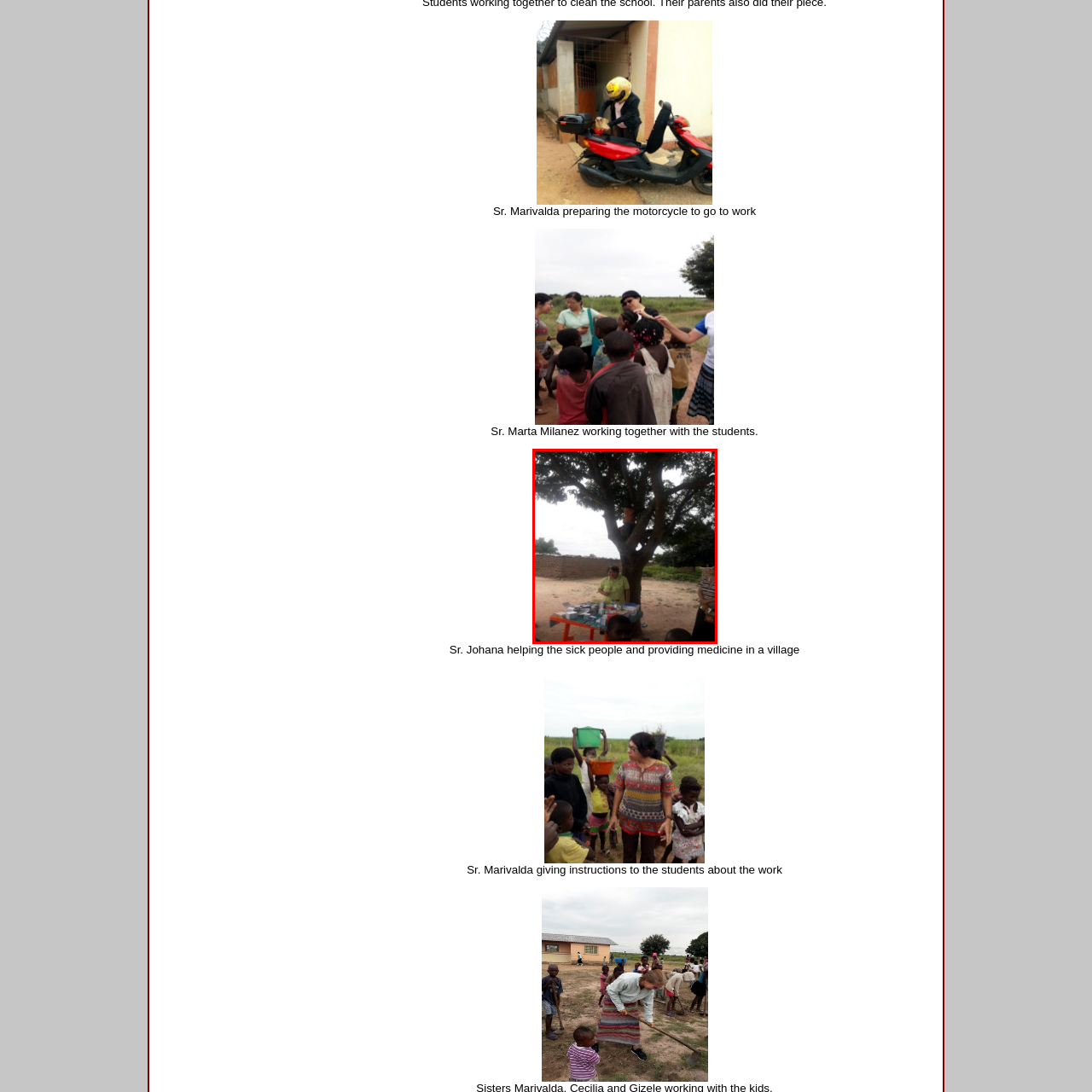Create a detailed description of the image enclosed by the red bounding box.

In the image, a lively outdoor scene is captured where a child is seen playfully perched on a branch of a large tree, partially hidden among the leaves. The child appears to be enjoying their vantage point, looking around in the open air. Below, a woman in a green shirt stands near a table arranged with various supplies, resembling a makeshift station for community activities. The table is cluttered with items that hint at a health or educational initiative, with multiple boxes and containers visible. In the background, the landscape features a rustic wall made of local materials, and a glimpse of greenery enhances the community's rural setting. This image exemplifies the interactions between adults and children in a supportive environment, highlighting teamwork and the spirit of communal assistance.